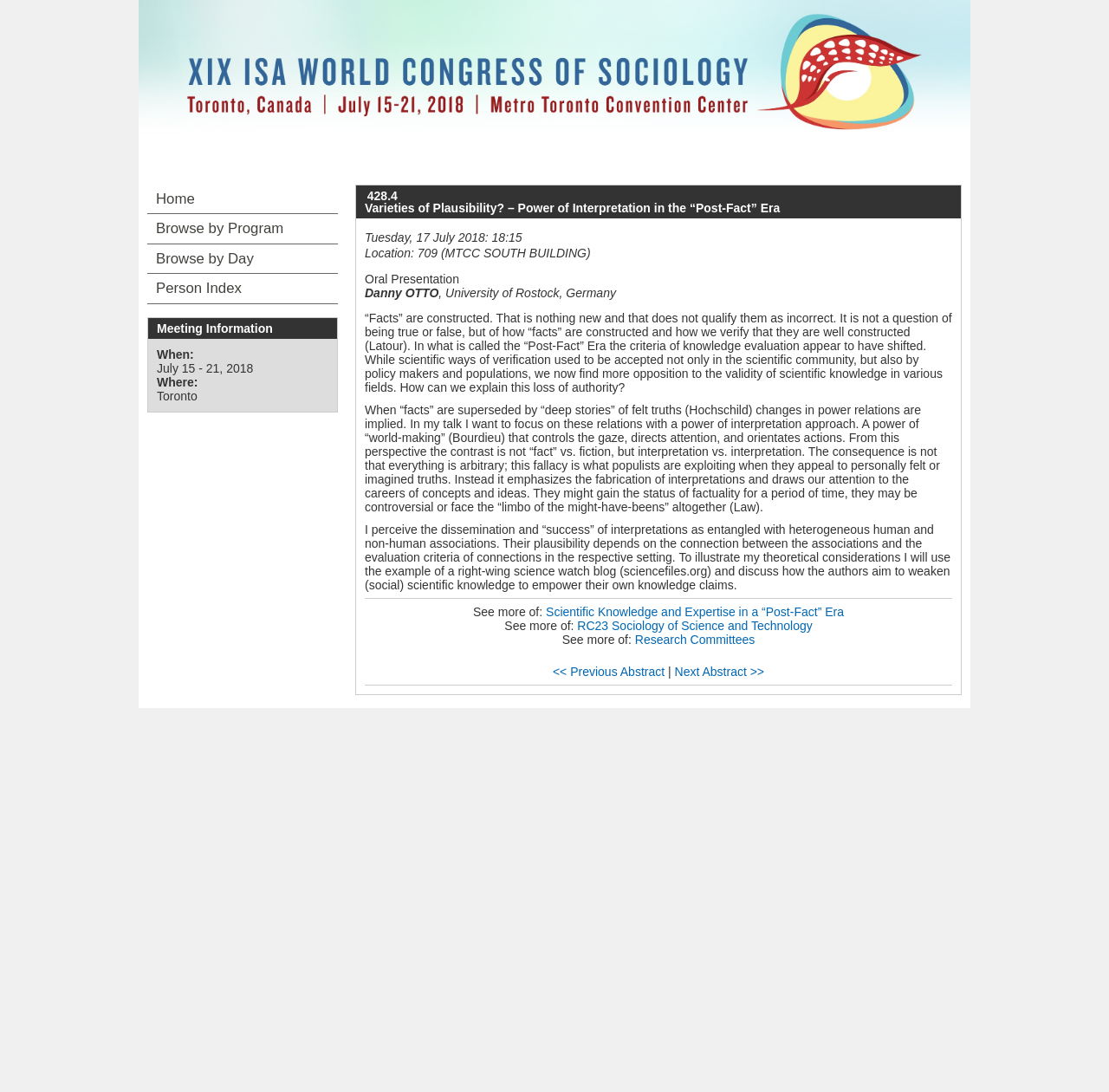Extract the bounding box coordinates for the described element: "Person Index". The coordinates should be represented as four float numbers between 0 and 1: [left, top, right, bottom].

[0.133, 0.251, 0.305, 0.278]